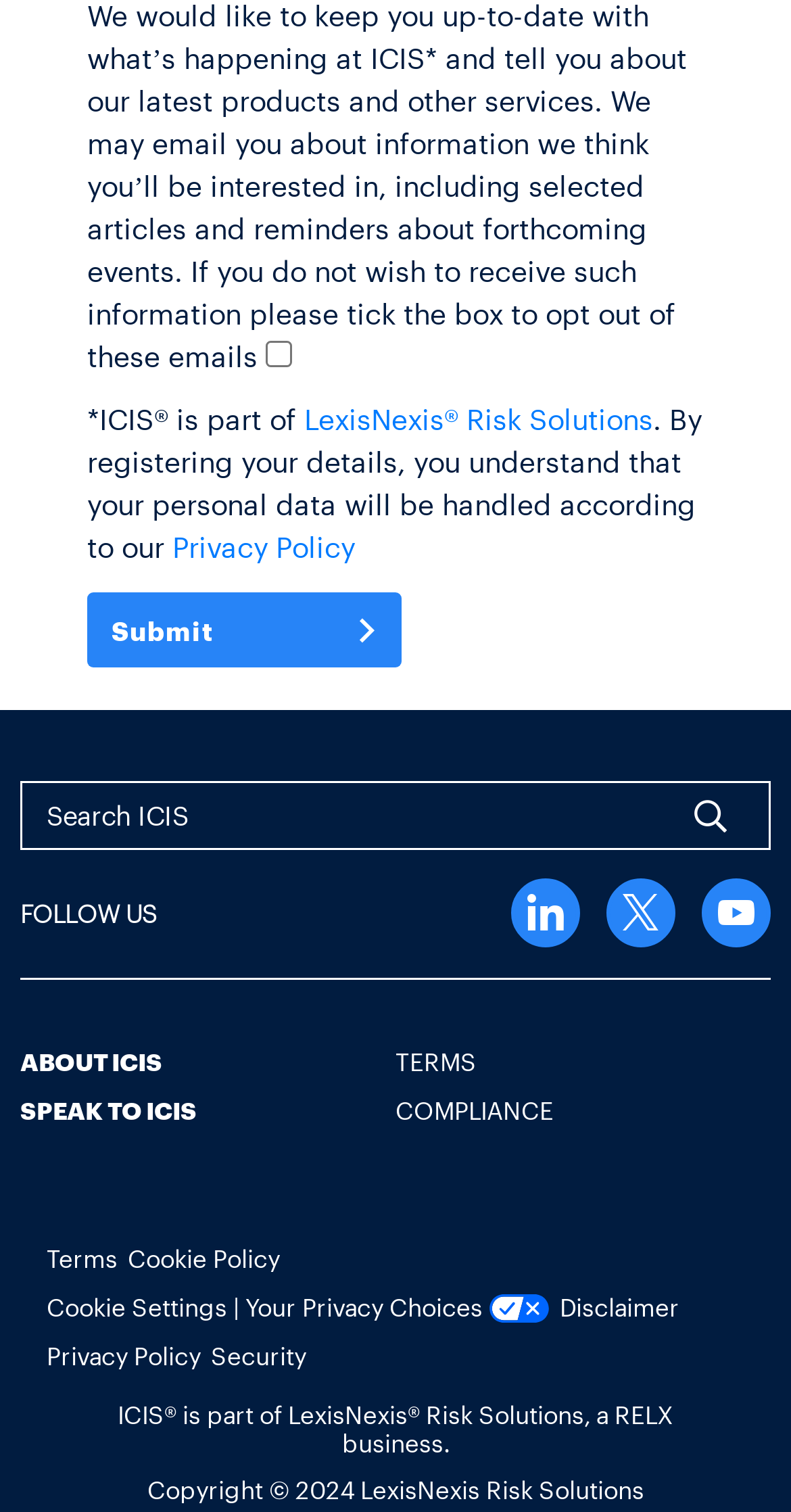What is the name of the search function?
Look at the screenshot and respond with one word or a short phrase.

Search ICIS